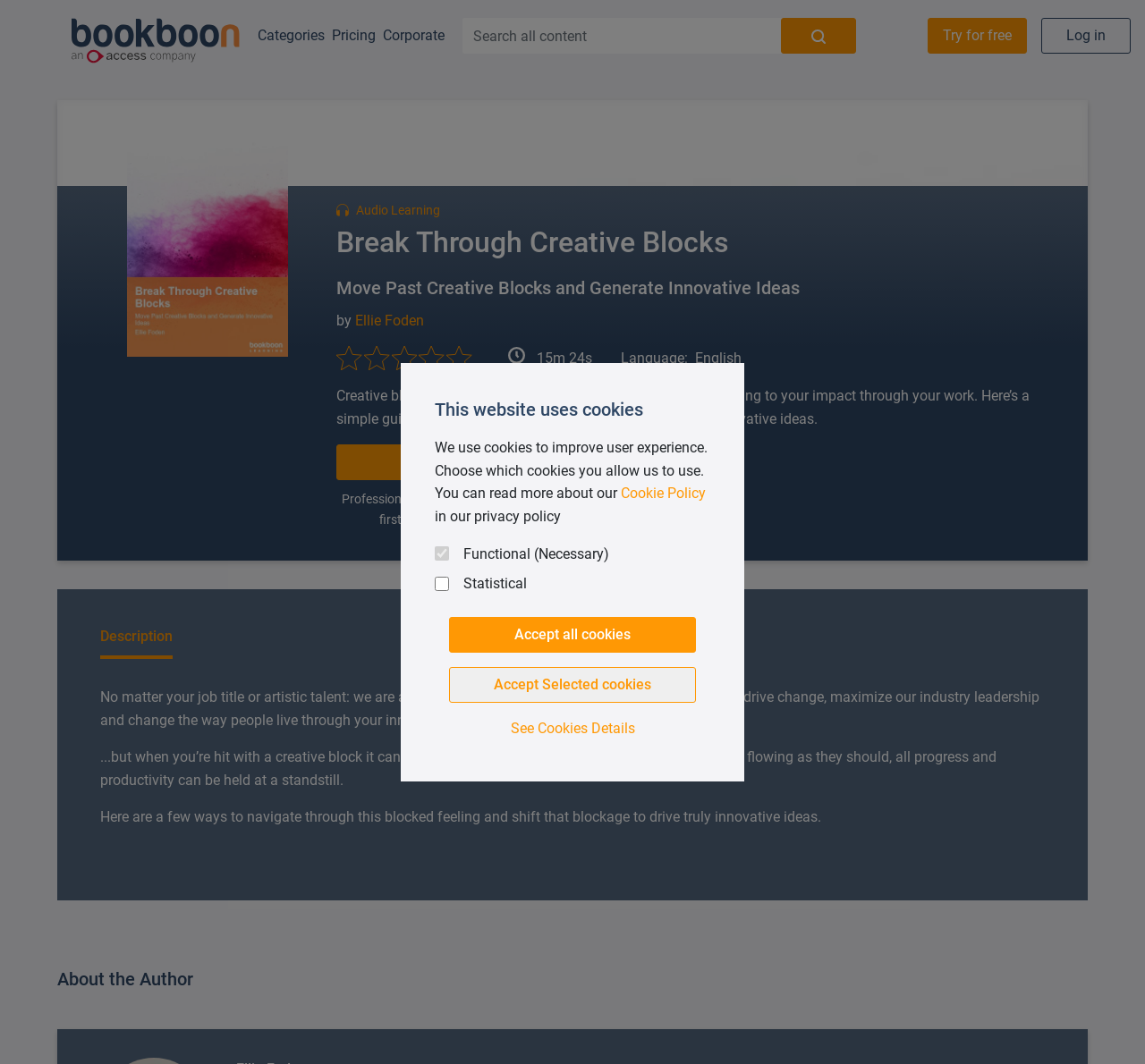Find the bounding box of the UI element described as follows: "See Cookies Details".

[0.392, 0.674, 0.608, 0.696]